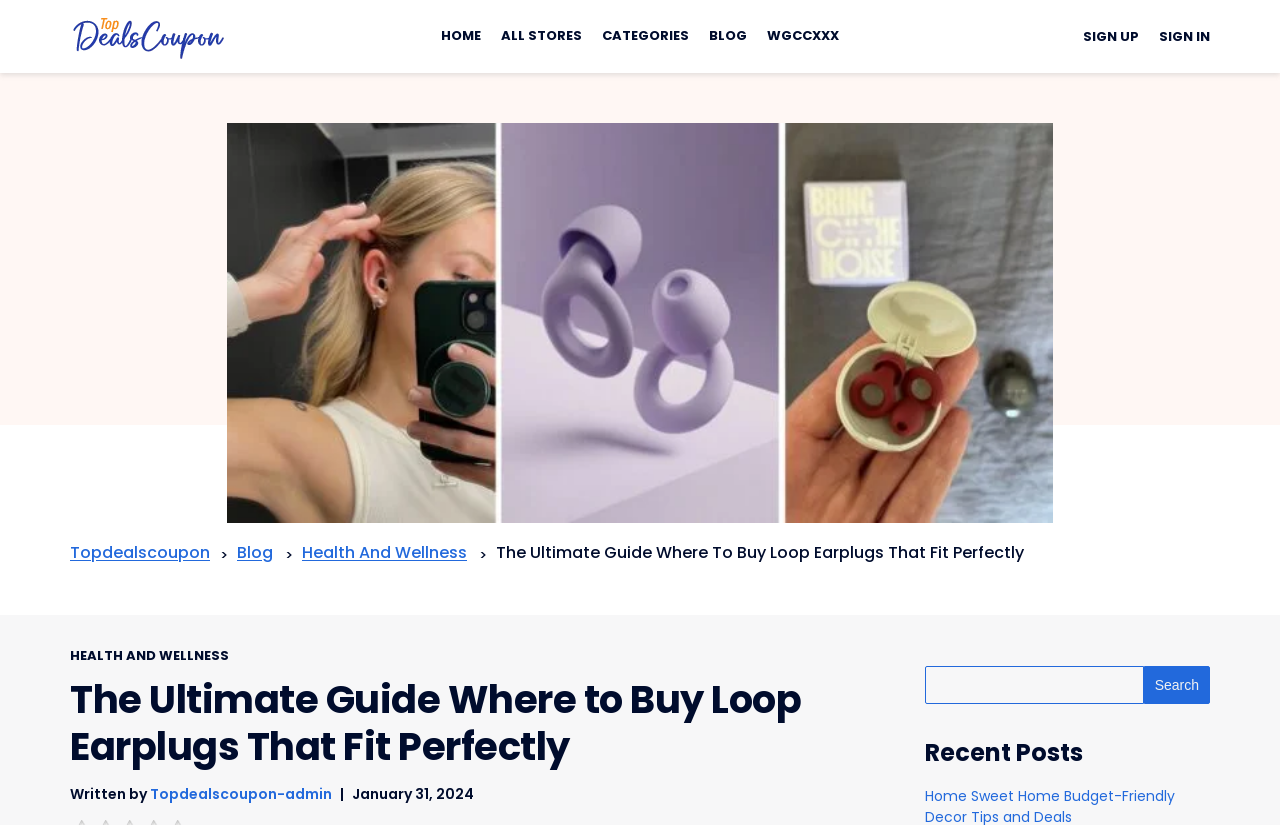Specify the bounding box coordinates (top-left x, top-left y, bottom-right x, bottom-right y) of the UI element in the screenshot that matches this description: Topdealscoupon

[0.055, 0.657, 0.166, 0.685]